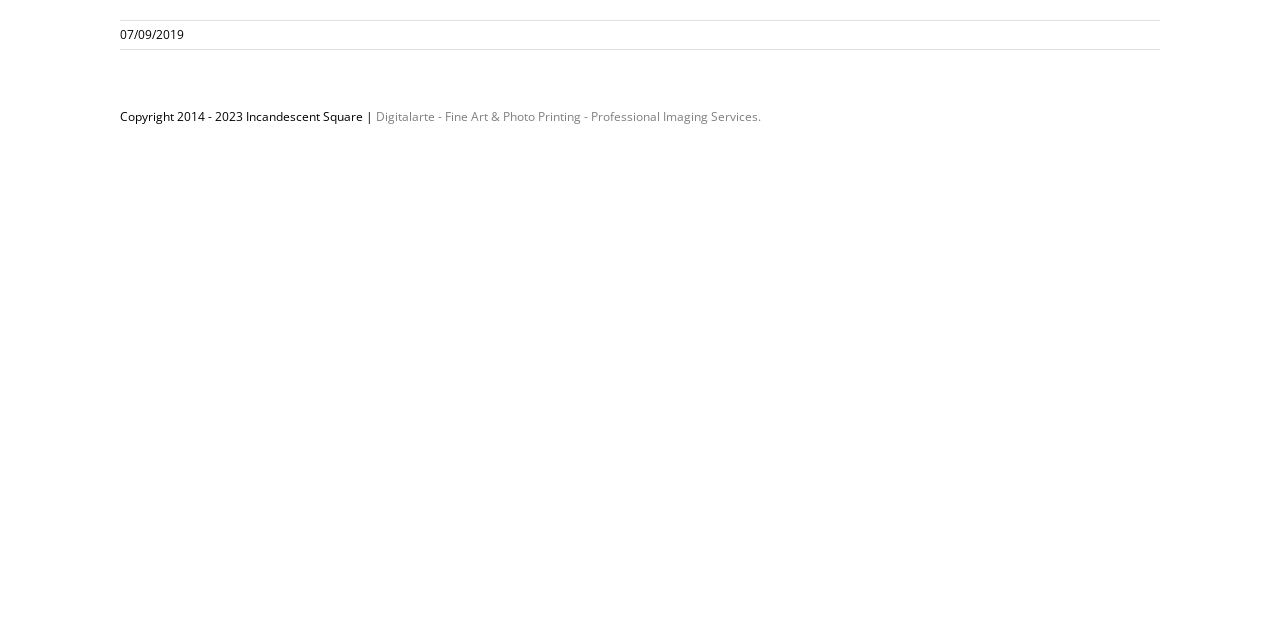Using the element description: "Go to Top", determine the bounding box coordinates for the specified UI element. The coordinates should be four float numbers between 0 and 1, [left, top, right, bottom].

[0.904, 0.945, 0.941, 1.0]